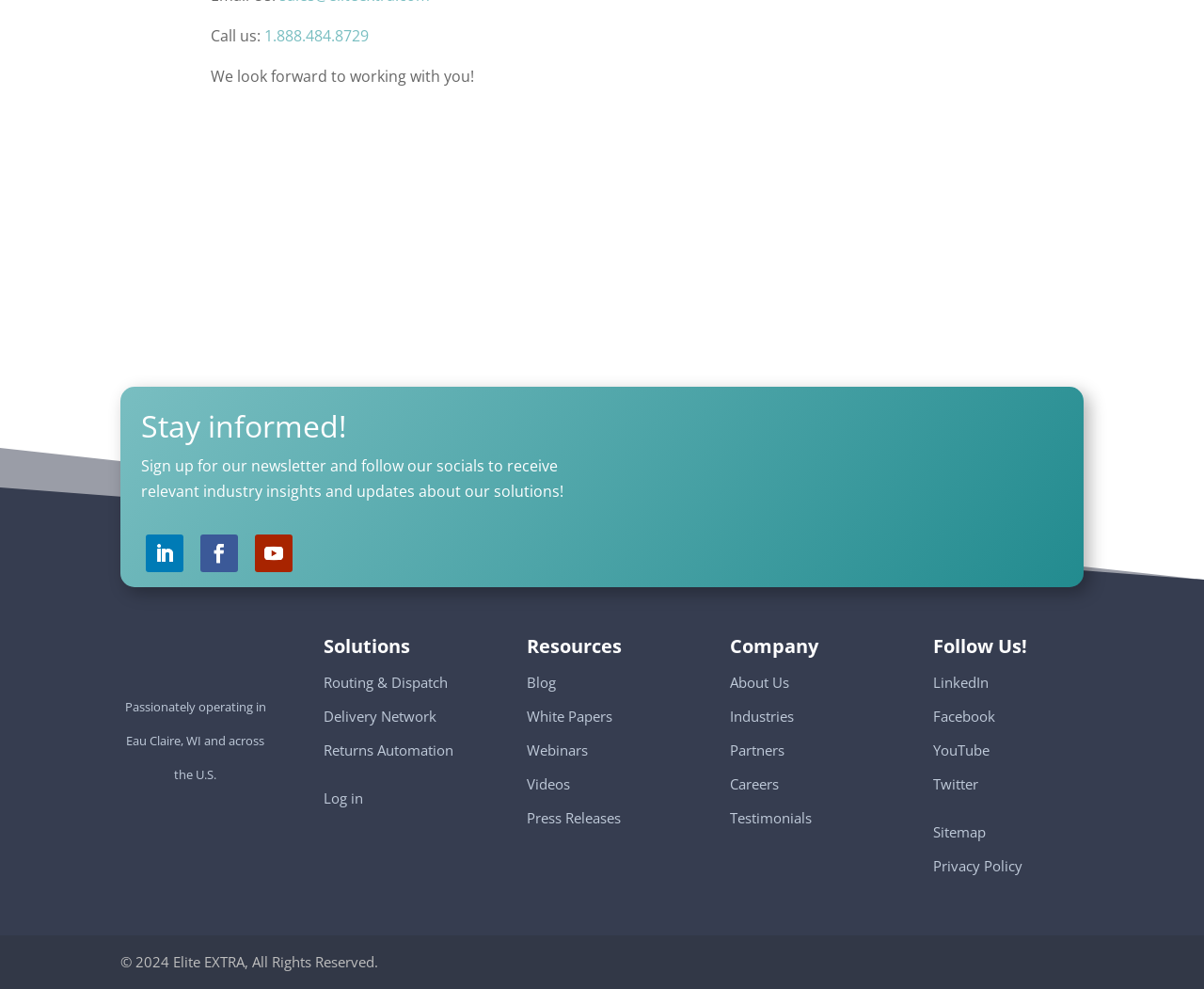Refer to the image and offer a detailed explanation in response to the question: What is the phone number to call?

The phone number to call is mentioned in the top section of the webpage, next to the 'Call us:' text, which is '1.888.484.8729'.